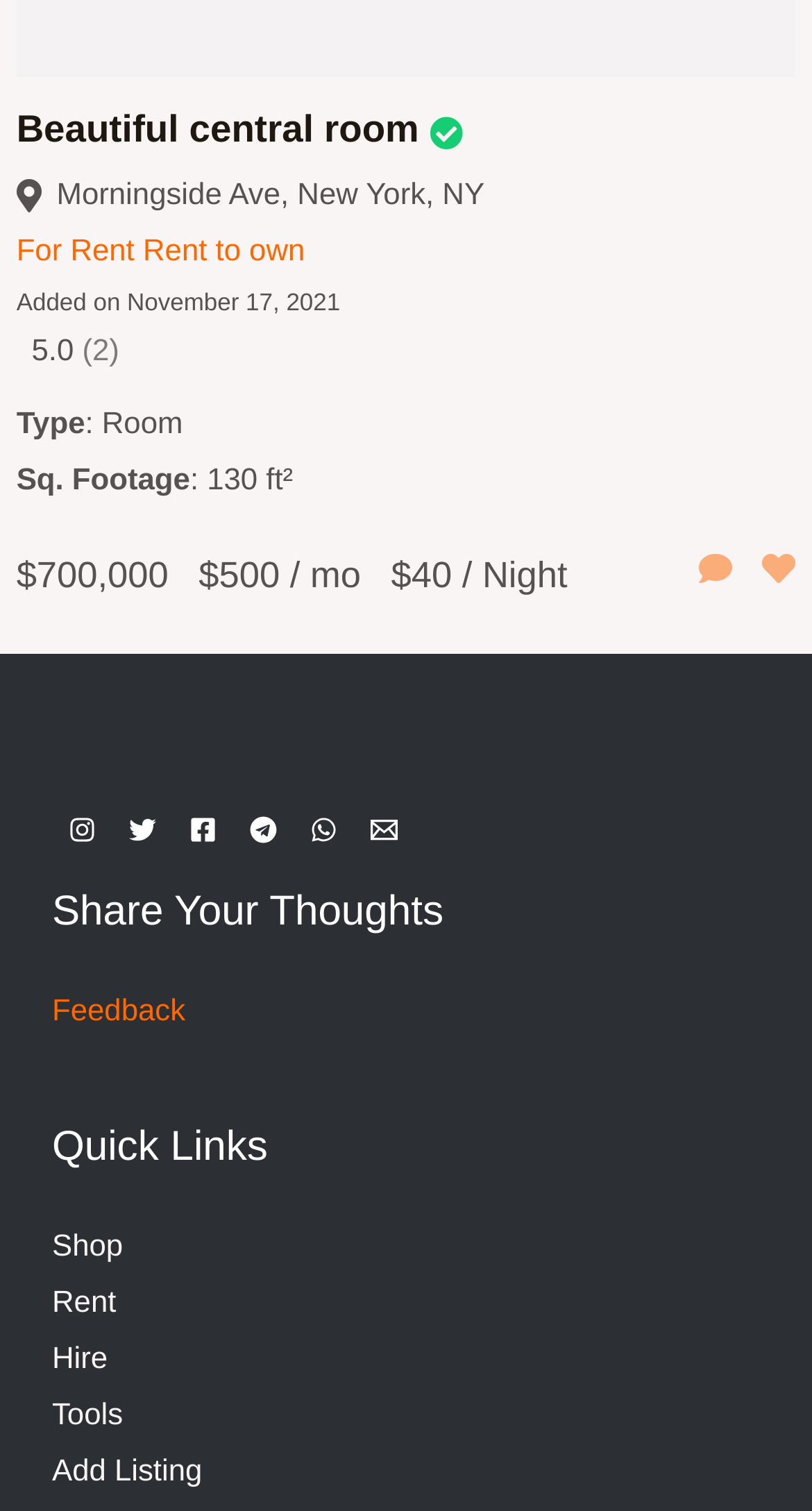Find the UI element described as: "aria-label="Telegram"" and predict its bounding box coordinates. Ensure the coordinates are four float numbers between 0 and 1, [left, top, right, bottom].

[0.287, 0.529, 0.362, 0.569]